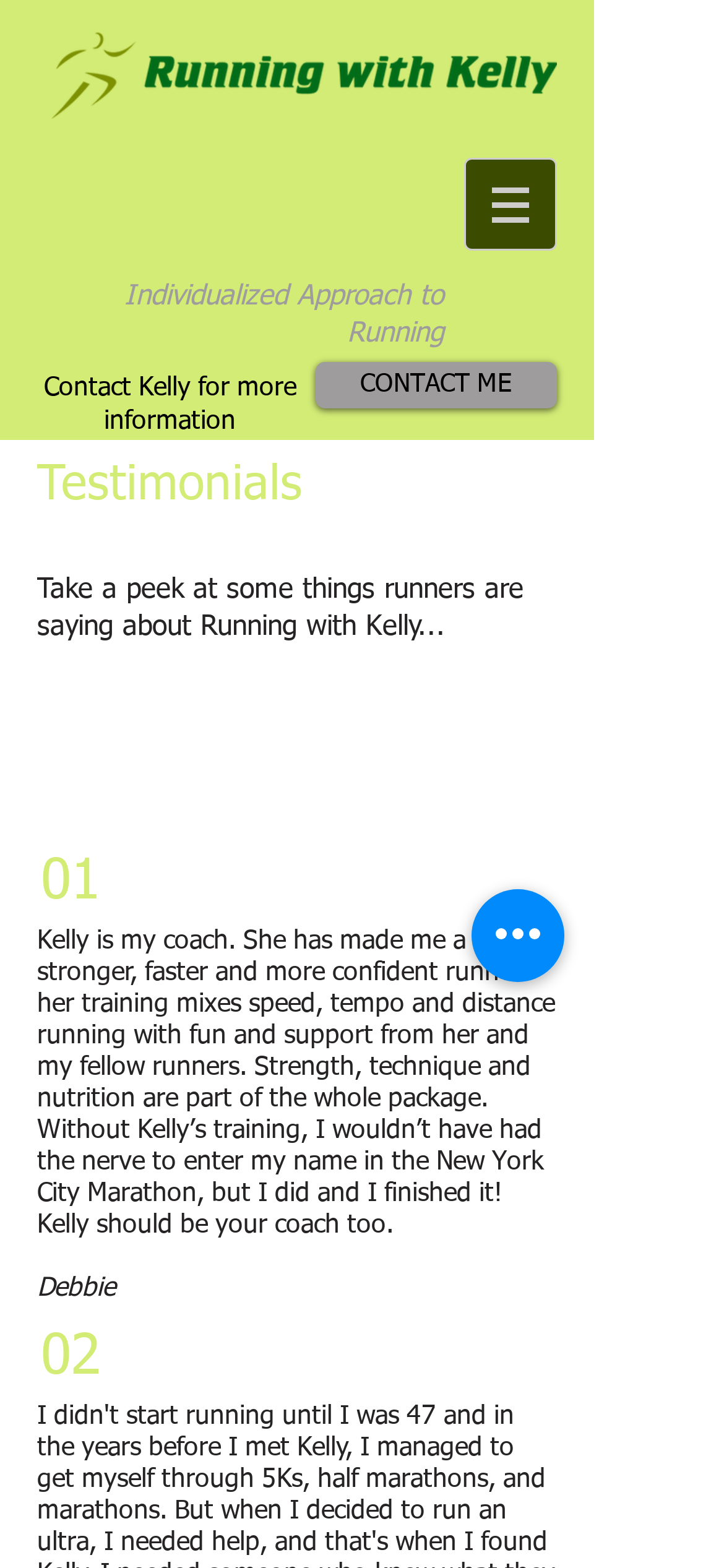Offer a thorough description of the webpage.

The webpage is about testimonials for "Running with Kelly", a coaching service for runners. At the top, there are two empty headings, followed by a navigation menu labeled "Site" on the top right, which contains a button with a popup menu and an image. 

Below the navigation menu, there is a heading that reads "Individualized Approach to Running". On the left, there is a static text that says "Contact Kelly for more information". On the right, there is a link labeled "CONTACT ME". 

Further down, there is a heading that reads "Testimonials", followed by a paragraph of text that introduces the testimonials section. Below this introduction, there are two testimonials from runners who have worked with Kelly. The first testimonial is from Debbie, who praises Kelly's coaching and credits her for helping her finish the New York City Marathon. The second testimonial is not fully visible on the page, but its heading is labeled "02". 

On the bottom right, there is a button labeled "Quick actions". Overall, the webpage has a simple layout with a focus on showcasing testimonials from satisfied clients.